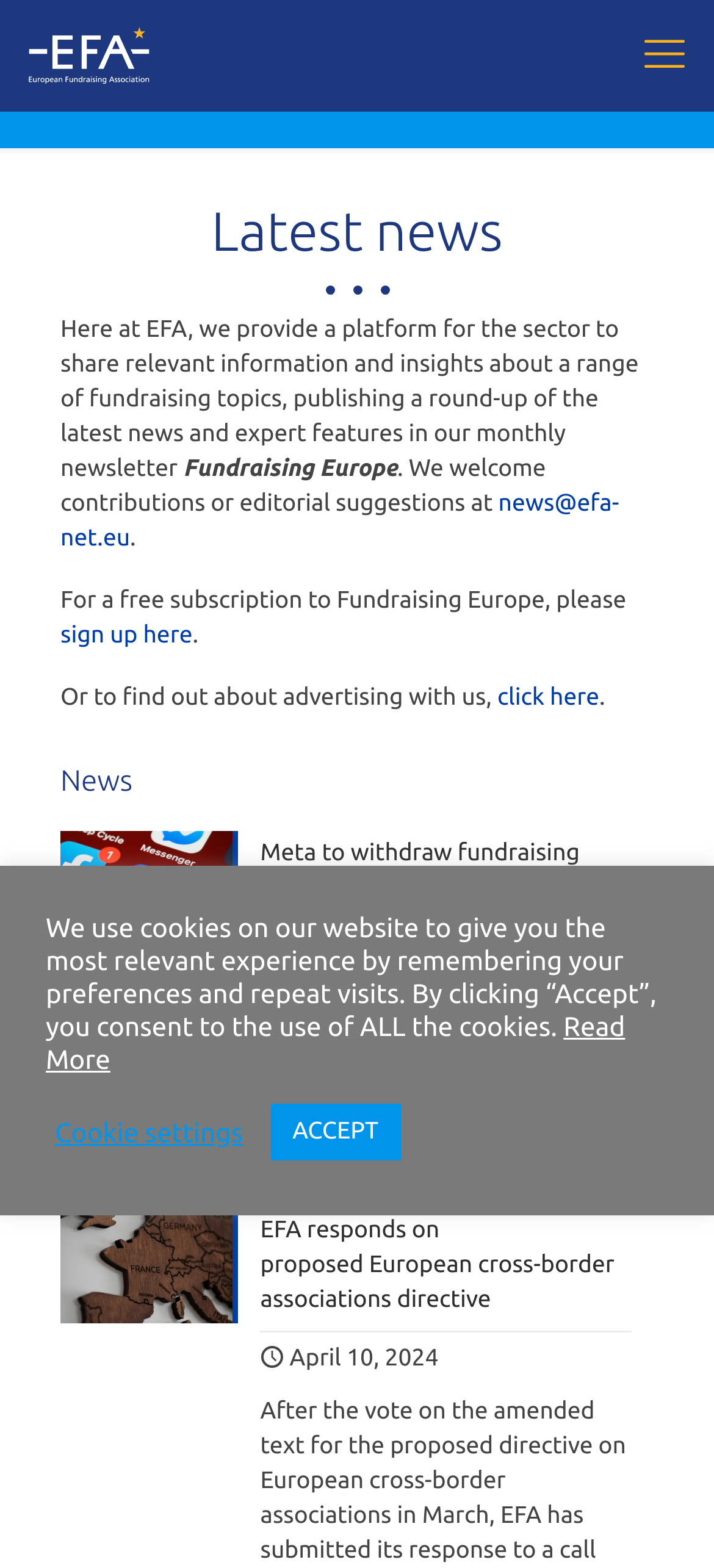How can I subscribe to the newsletter?
Please respond to the question thoroughly and include all relevant details.

The subscription link can be found in the text 'For a free subscription to Fundraising Europe, please sign up here' which is located under the 'Latest news' heading.